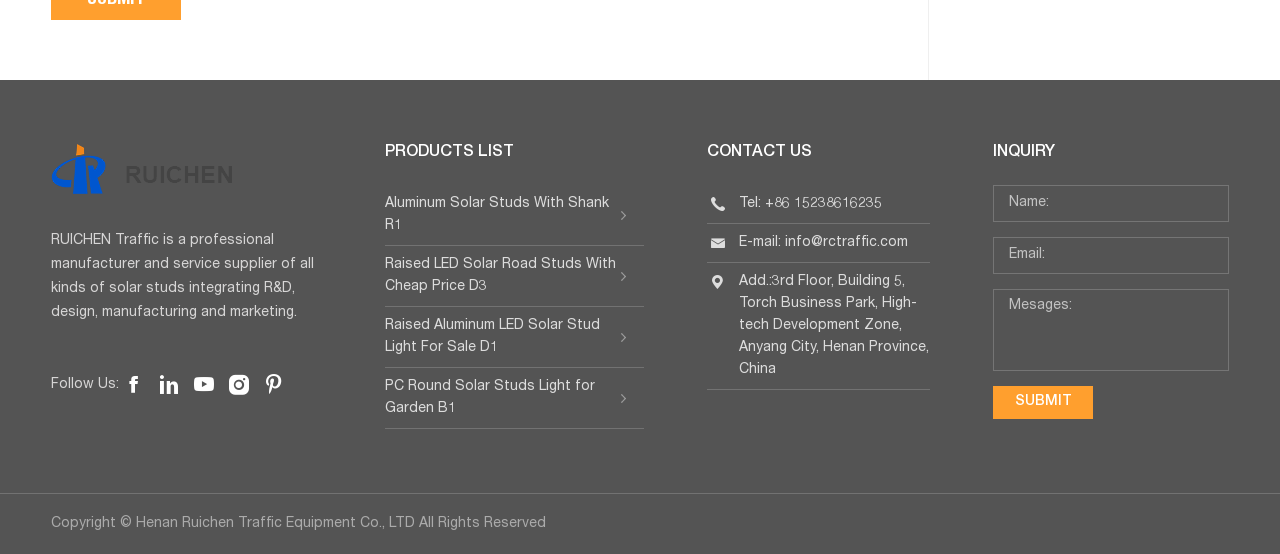Provide a brief response to the question below using one word or phrase:
What are the social media platforms?

Facebook, Twitter, Instagram, LinkedIn, WeChat